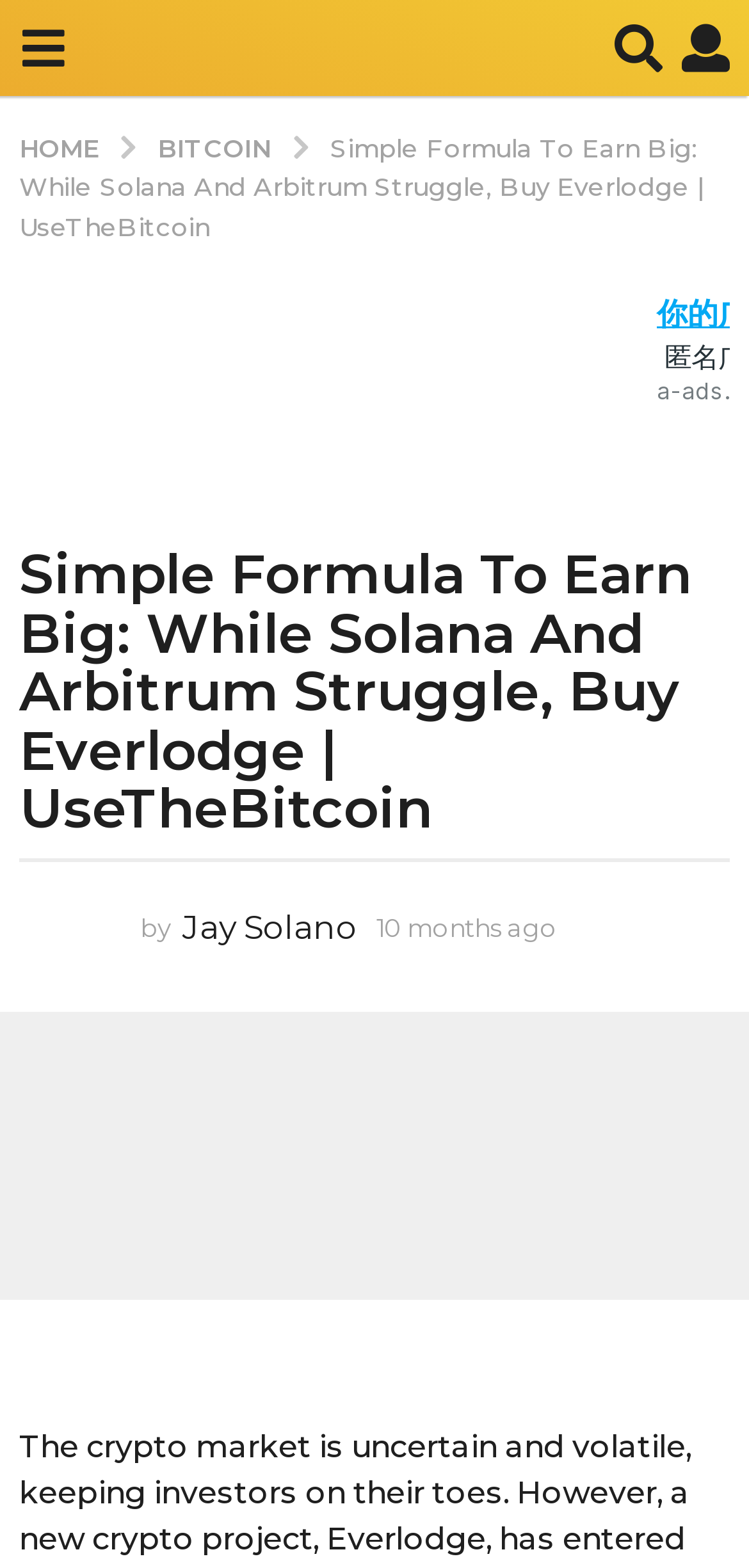Answer the question using only a single word or phrase: 
What is the purpose of the separator element?

To separate sections